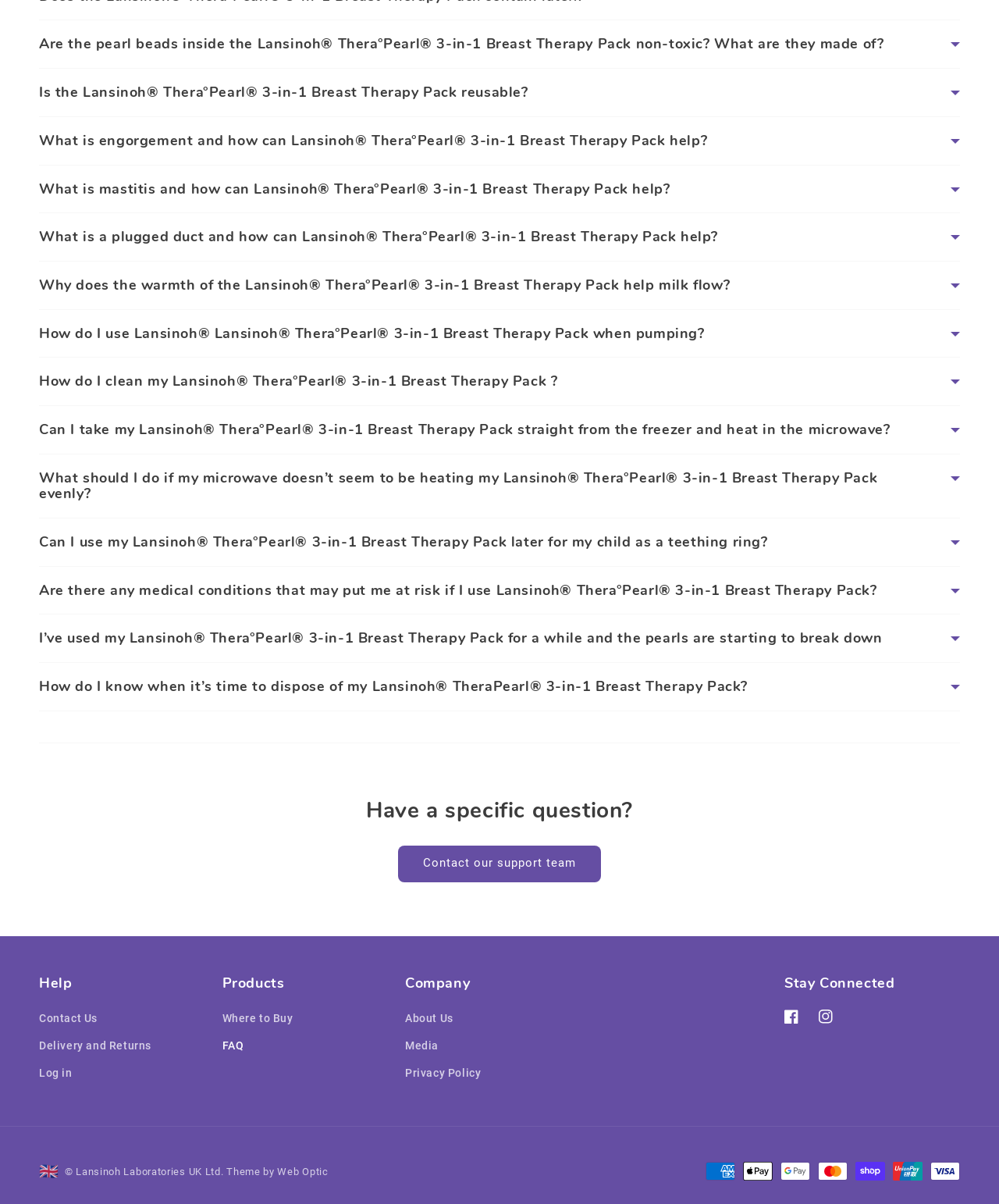What is Lansinoh TheraPearl 3-in-1 Breast Therapy Pack used for?
Based on the screenshot, respond with a single word or phrase.

Breast therapy